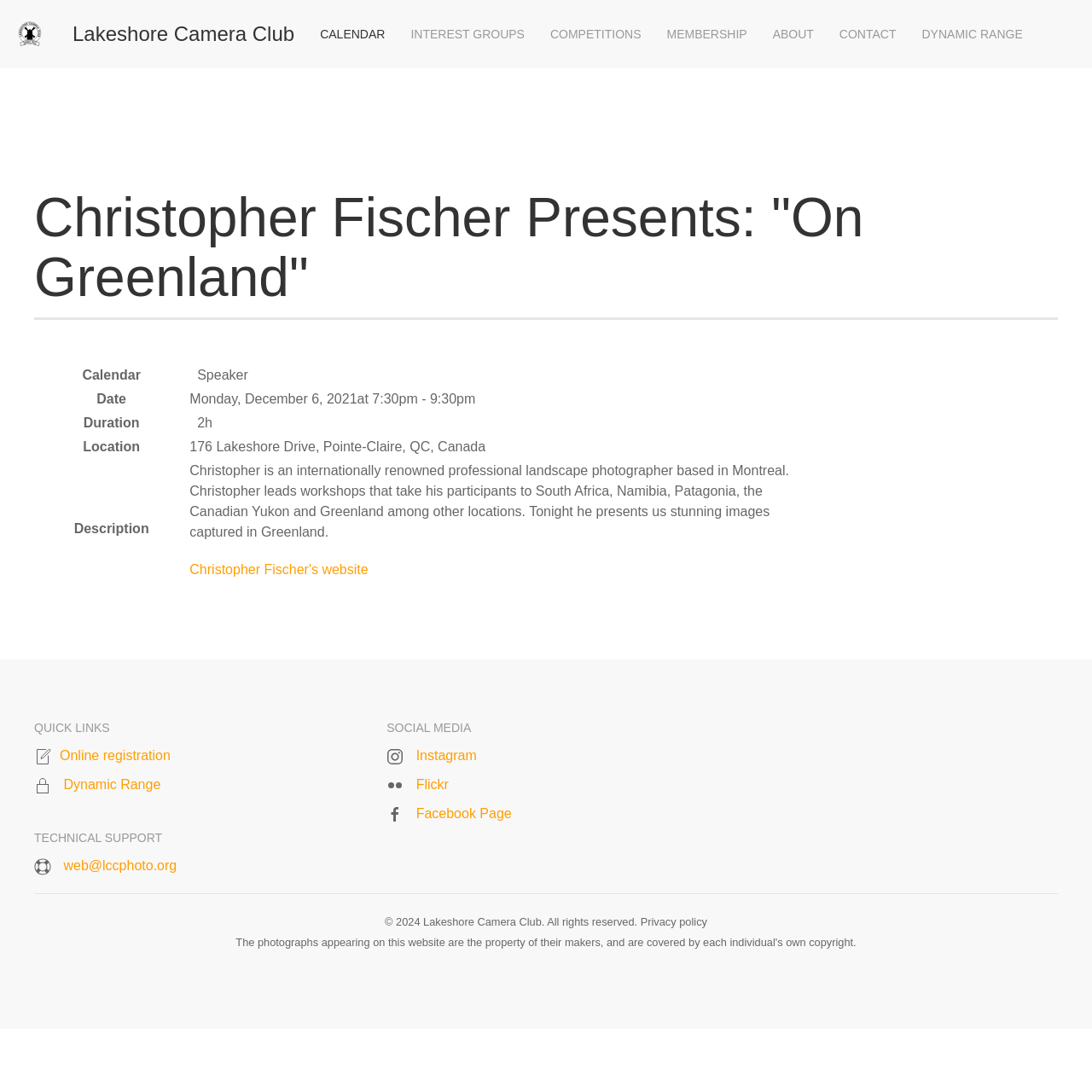Can you find the bounding box coordinates for the element that needs to be clicked to execute this instruction: "Check the 'RECENT POSTS' section"? The coordinates should be given as four float numbers between 0 and 1, i.e., [left, top, right, bottom].

None